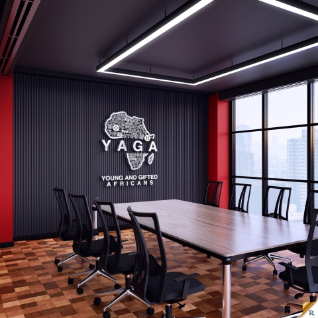What is the purpose of the room?
Please craft a detailed and exhaustive response to the question.

The caption describes the room as ideal for 'collaborative meetings, brainstorming sessions, or events aimed at fostering innovation and creativity among young professionals', implying that the primary purpose of the room is to facilitate collaborative meetings and other similar activities.